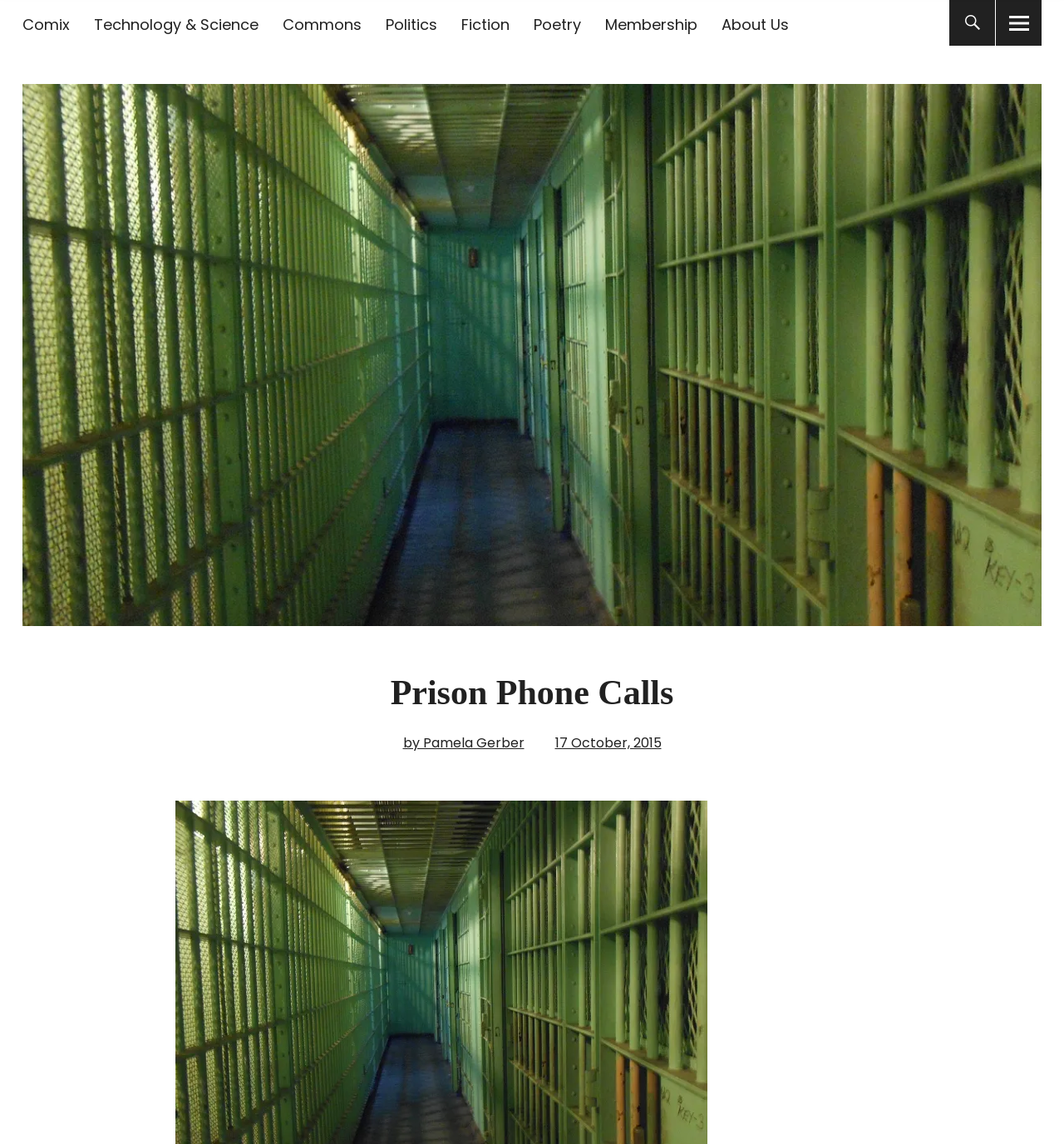How many categories are listed at the top? Based on the image, give a response in one word or a short phrase.

6